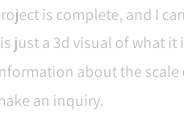Respond with a single word or phrase to the following question:
What is behind the revolving bookcase?

Yoga studio